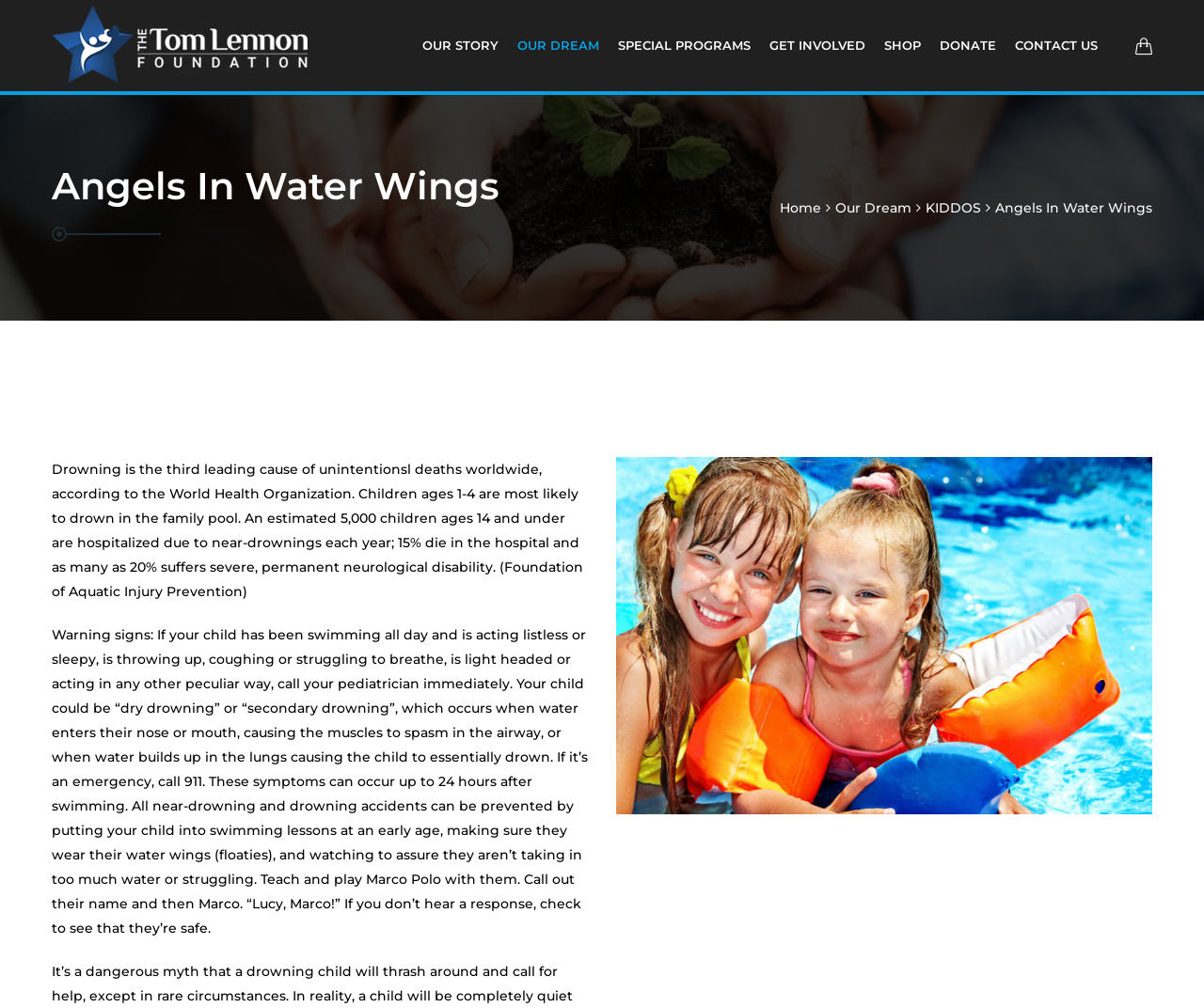Please provide the bounding box coordinates for the element that needs to be clicked to perform the following instruction: "Click on the 'CONTACT US' link". The coordinates should be given as four float numbers between 0 and 1, i.e., [left, top, right, bottom].

[0.843, 0.0, 0.912, 0.09]